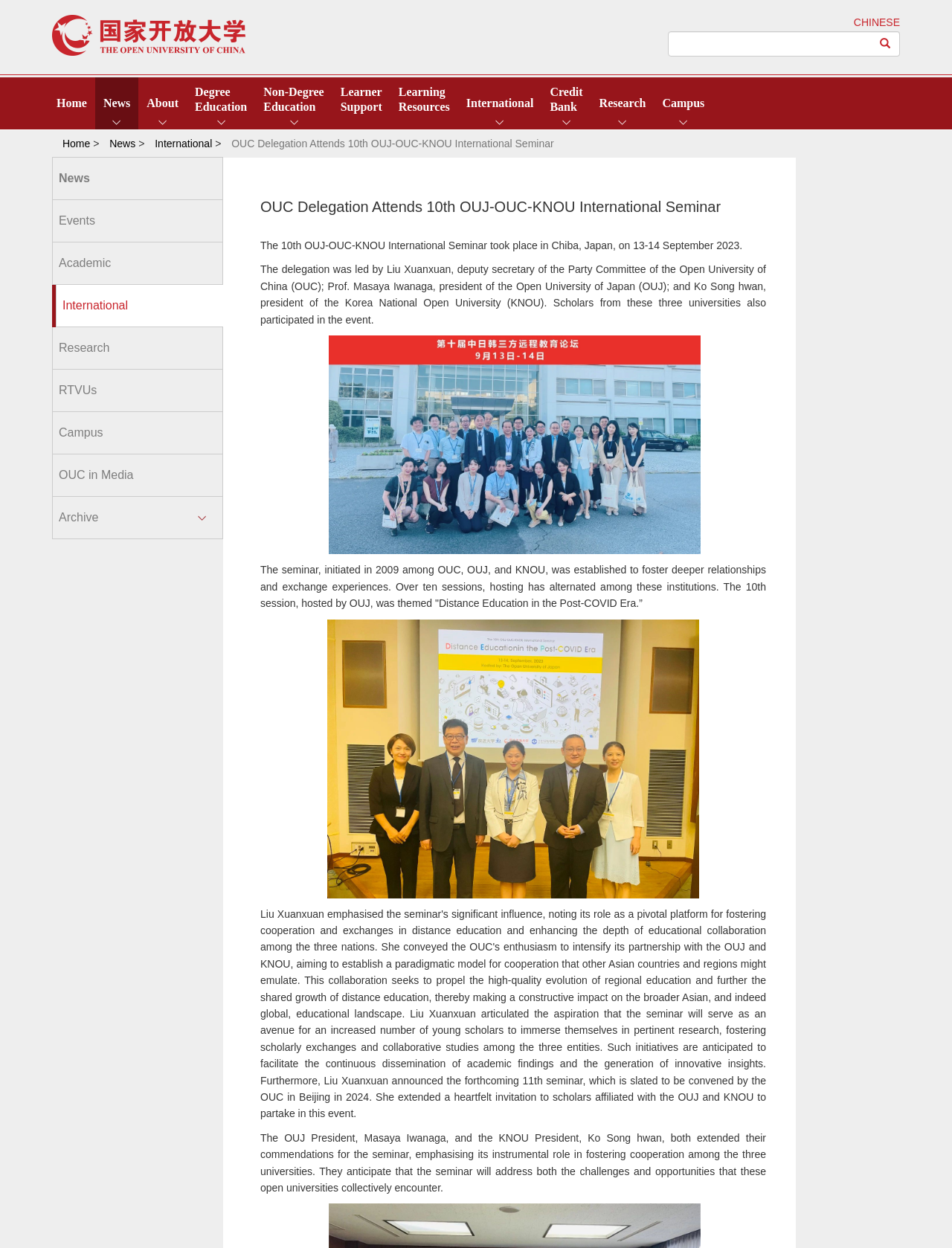Please determine the bounding box coordinates of the element to click in order to execute the following instruction: "Click the 'News' link". The coordinates should be four float numbers between 0 and 1, specified as [left, top, right, bottom].

[0.1, 0.062, 0.146, 0.104]